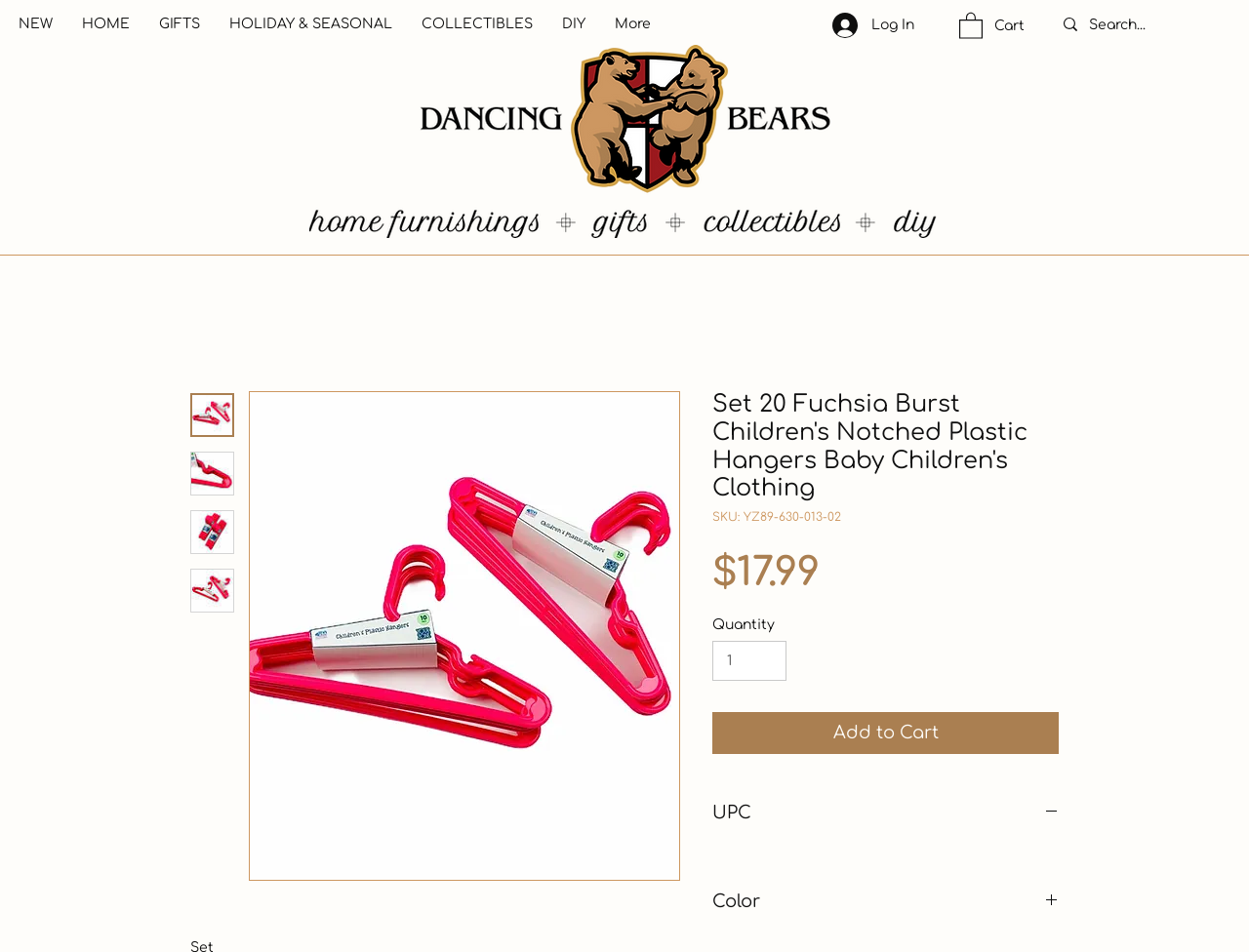Determine the bounding box for the HTML element described here: "DIY". The coordinates should be given as [left, top, right, bottom] with each number being a float between 0 and 1.

[0.438, 0.006, 0.48, 0.045]